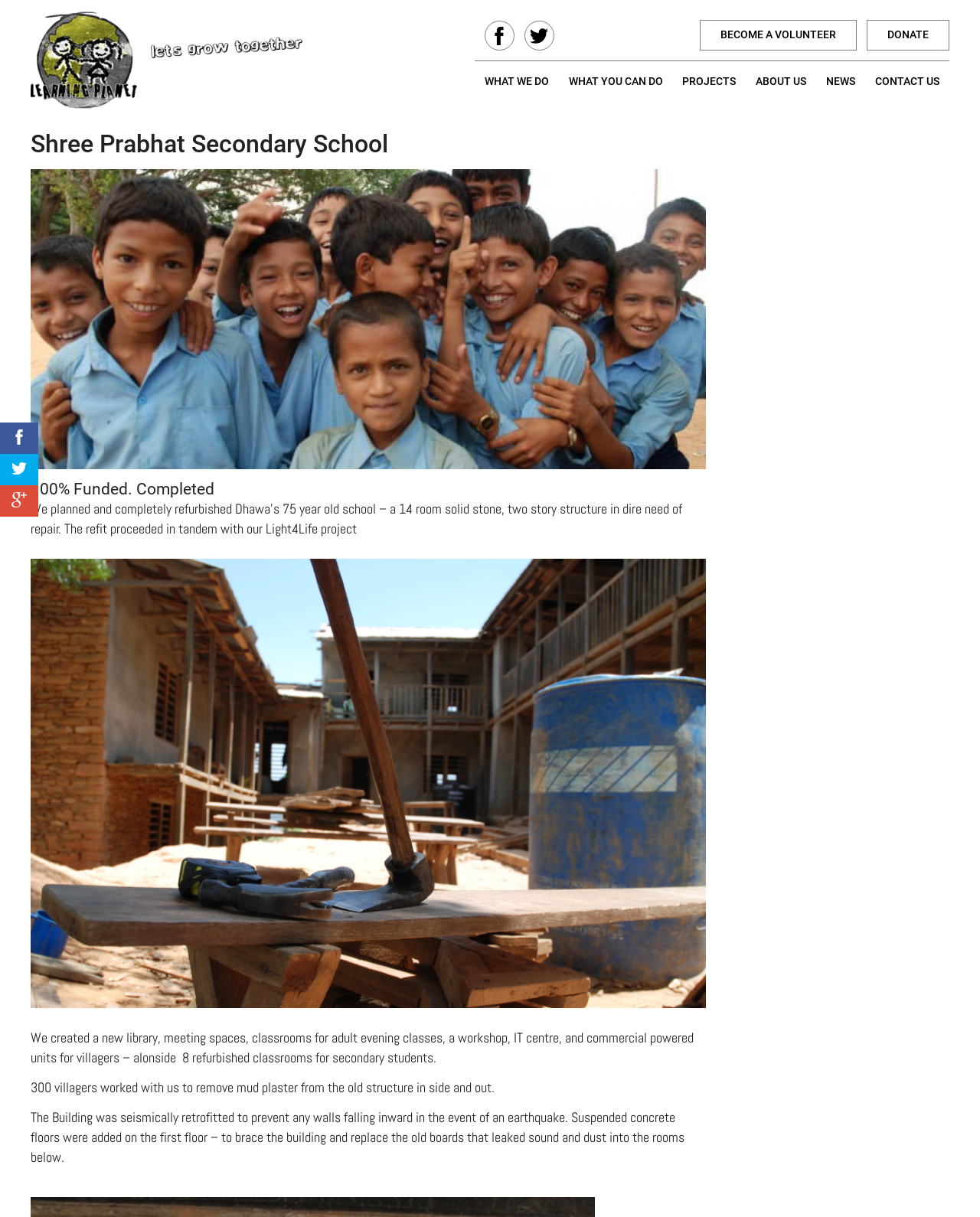Carefully examine the image and provide an in-depth answer to the question: What is the name of the school?

The name of the school can be found in the header section of the webpage, where it is written in a large font size and is also mentioned in the image description.